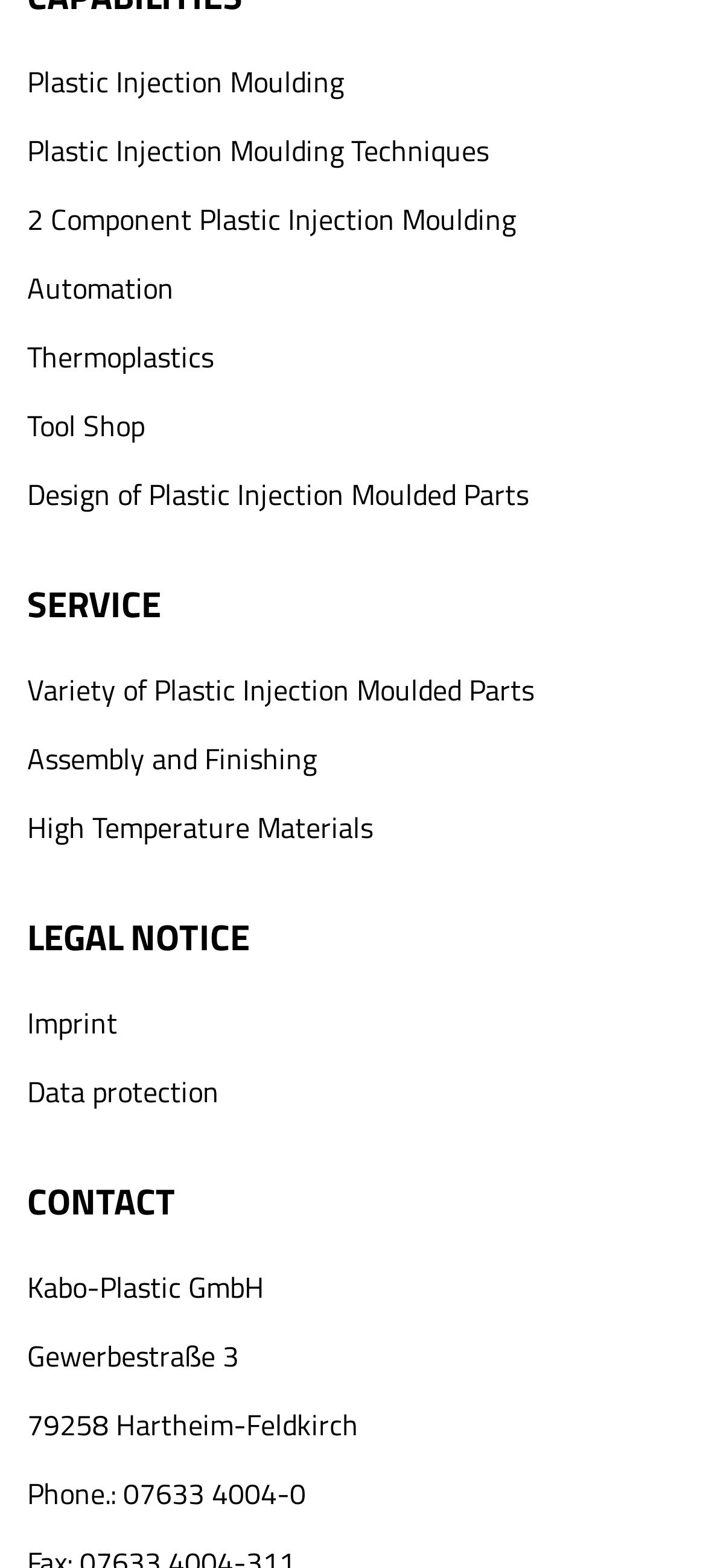Can you find the bounding box coordinates for the element to click on to achieve the instruction: "Go to Imprint"?

[0.038, 0.638, 0.167, 0.666]